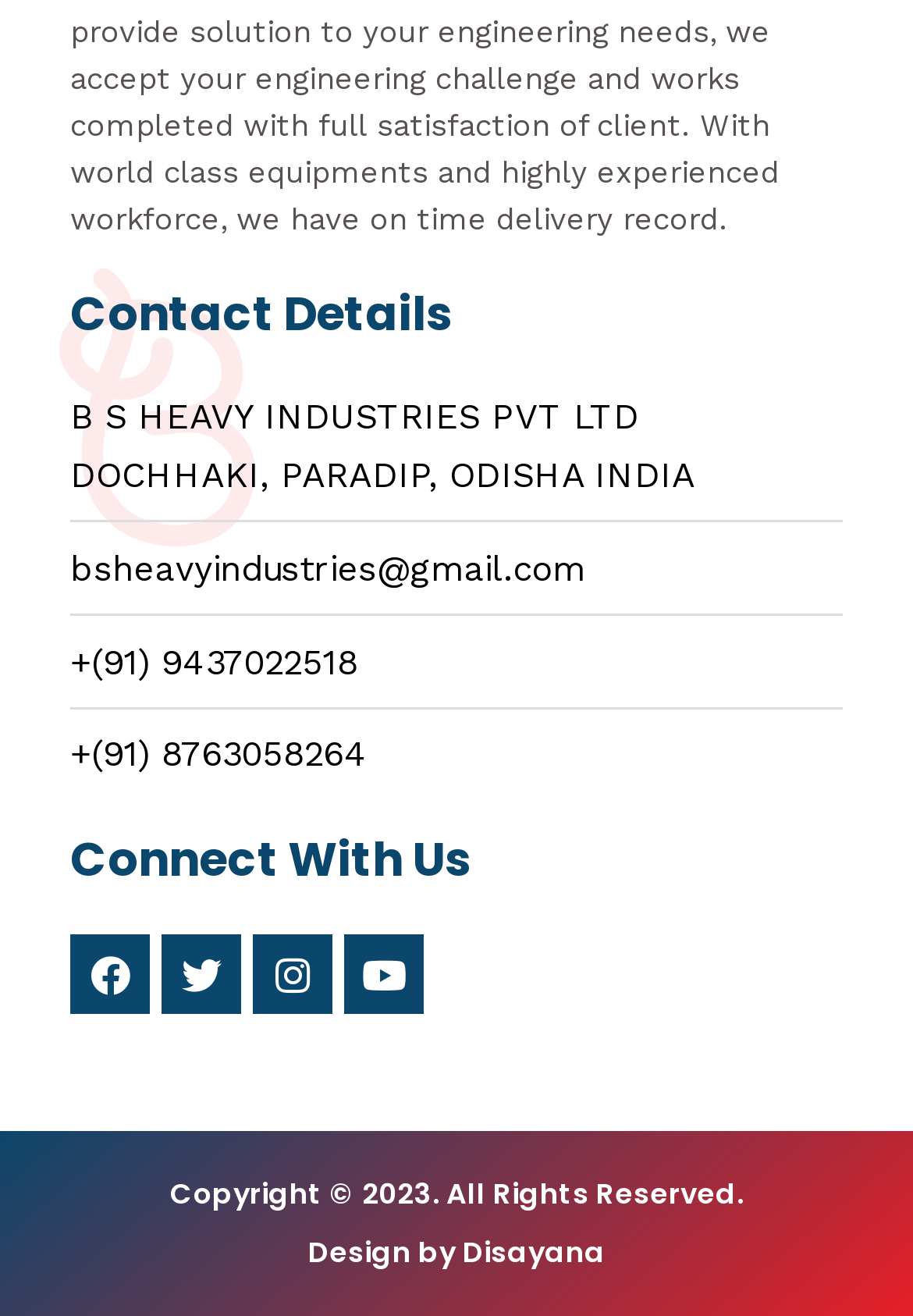What is the company name?
Please respond to the question thoroughly and include all relevant details.

The company name can be found in the static text element 'B S HEAVY INDUSTRIES PVT LTD DOCHHAKI, PARADIP, ODISHA INDIA' which is located at the top of the webpage.